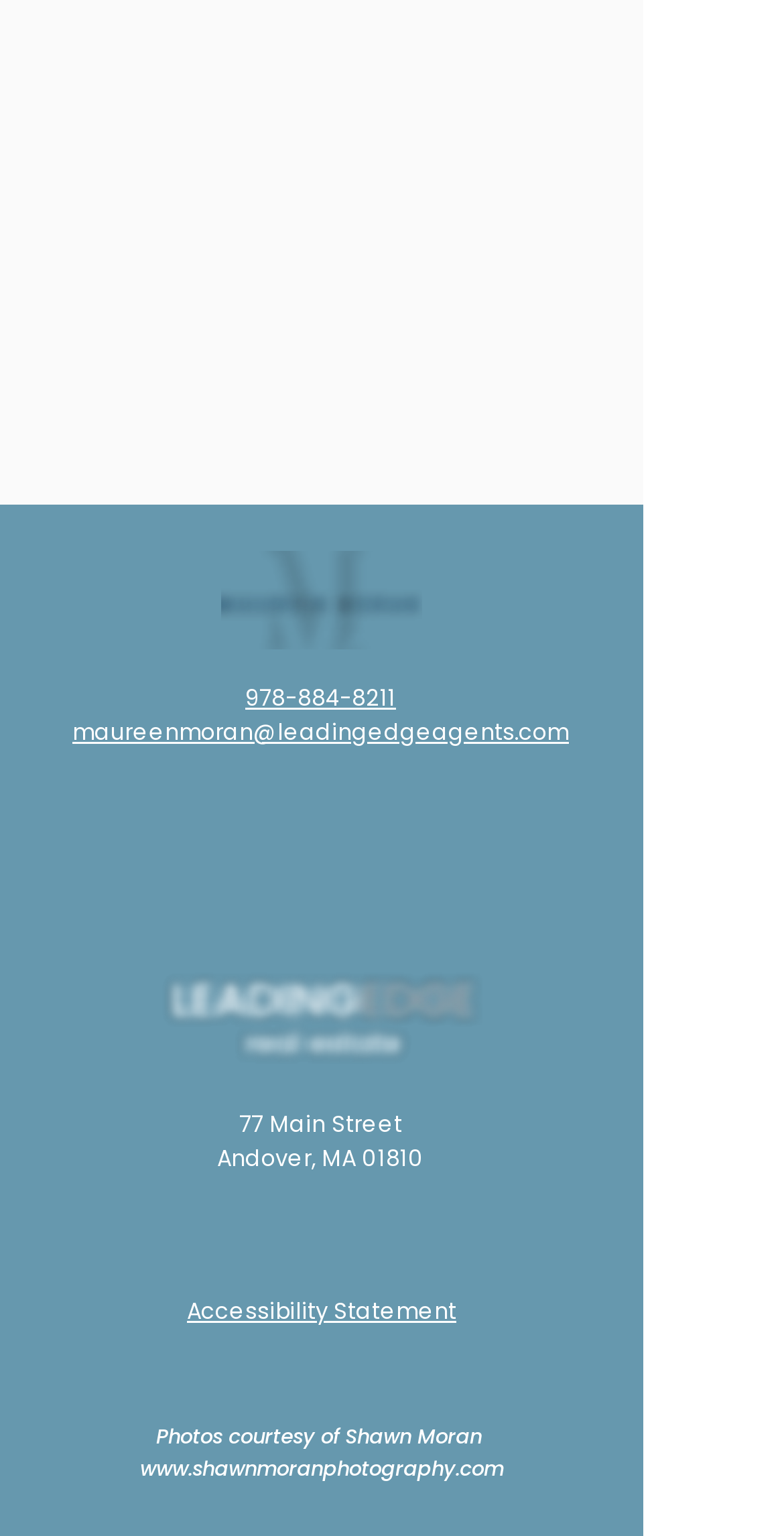Please provide a one-word or phrase answer to the question: 
What is the address on the webpage?

77 Main Street, Andover, MA 01810